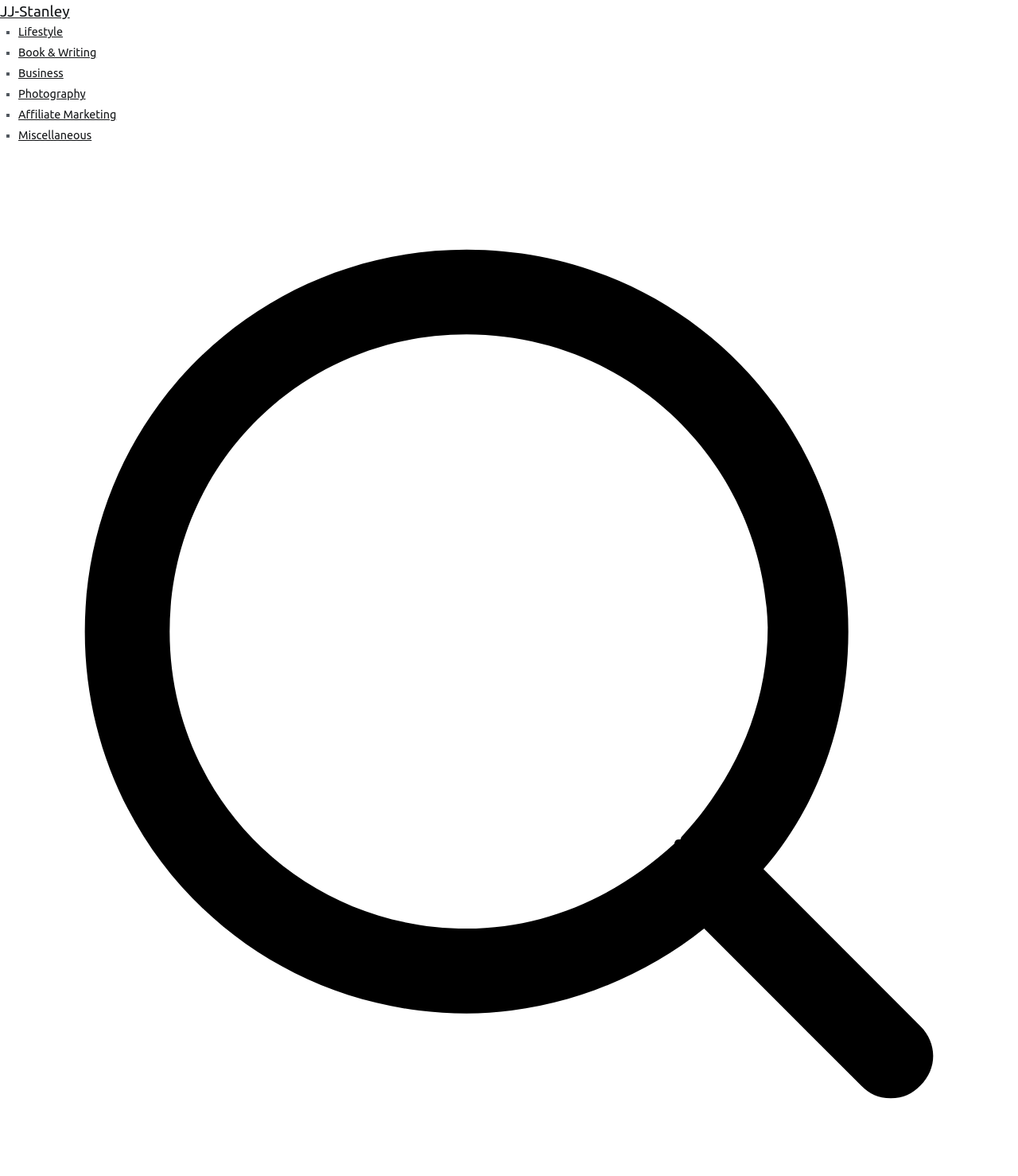Using the element description provided, determine the bounding box coordinates in the format (top-left x, top-left y, bottom-right x, bottom-right y). Ensure that all values are floating point numbers between 0 and 1. Element description: Lifestyle

[0.018, 0.022, 0.062, 0.033]